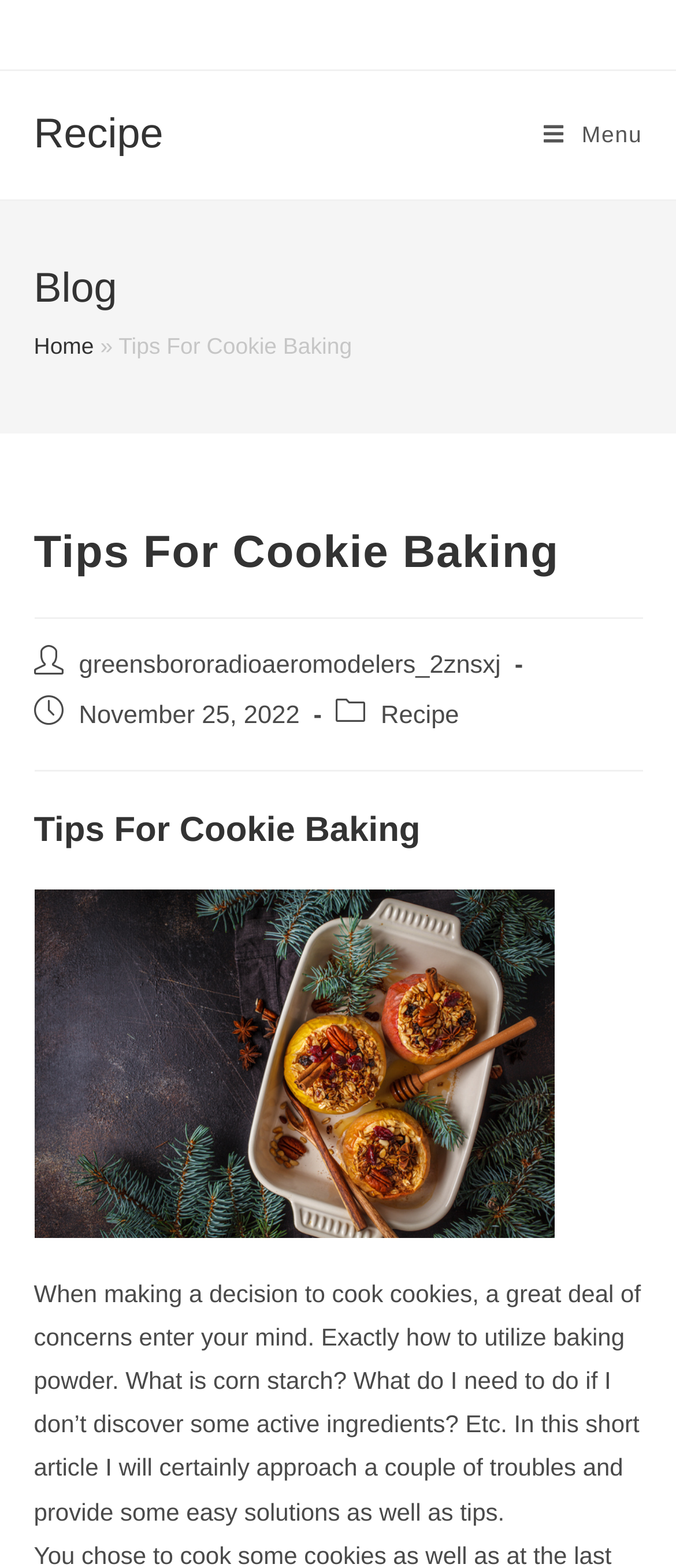Using the webpage screenshot, find the UI element described by Recipe. Provide the bounding box coordinates in the format (top-left x, top-left y, bottom-right x, bottom-right y), ensuring all values are floating point numbers between 0 and 1.

[0.05, 0.071, 0.242, 0.101]